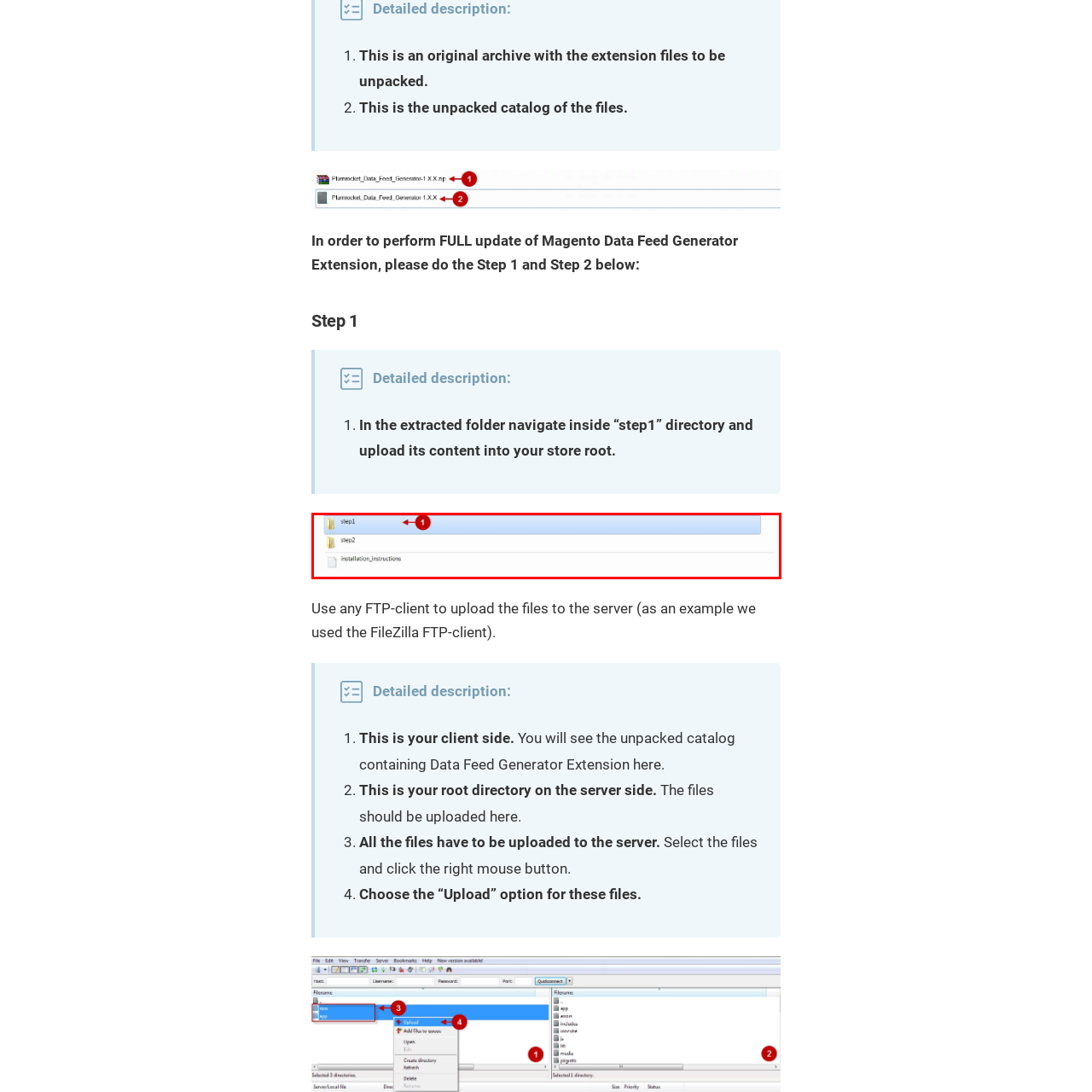Explain in detail what is depicted in the image enclosed by the red boundary.

The image depicts a directory structure displayed on a computer interface, highlighting the "step1" folder, which is essential for the installation process of the Magento Data Feed Generator Extension. This visual serves as a guide to help users navigate through the extracted files needed for the installation. The arrow pointing towards "step1" emphasizes its importance as the first step in the update procedure. Accompanying folders, "step2" and "installation_instructions," are also visible, indicating that users will need to follow further steps after accessing the contents of the "step1" folder. This image is a crucial part of the instructional material that outlines the necessary actions to successfully update the Magento extension.